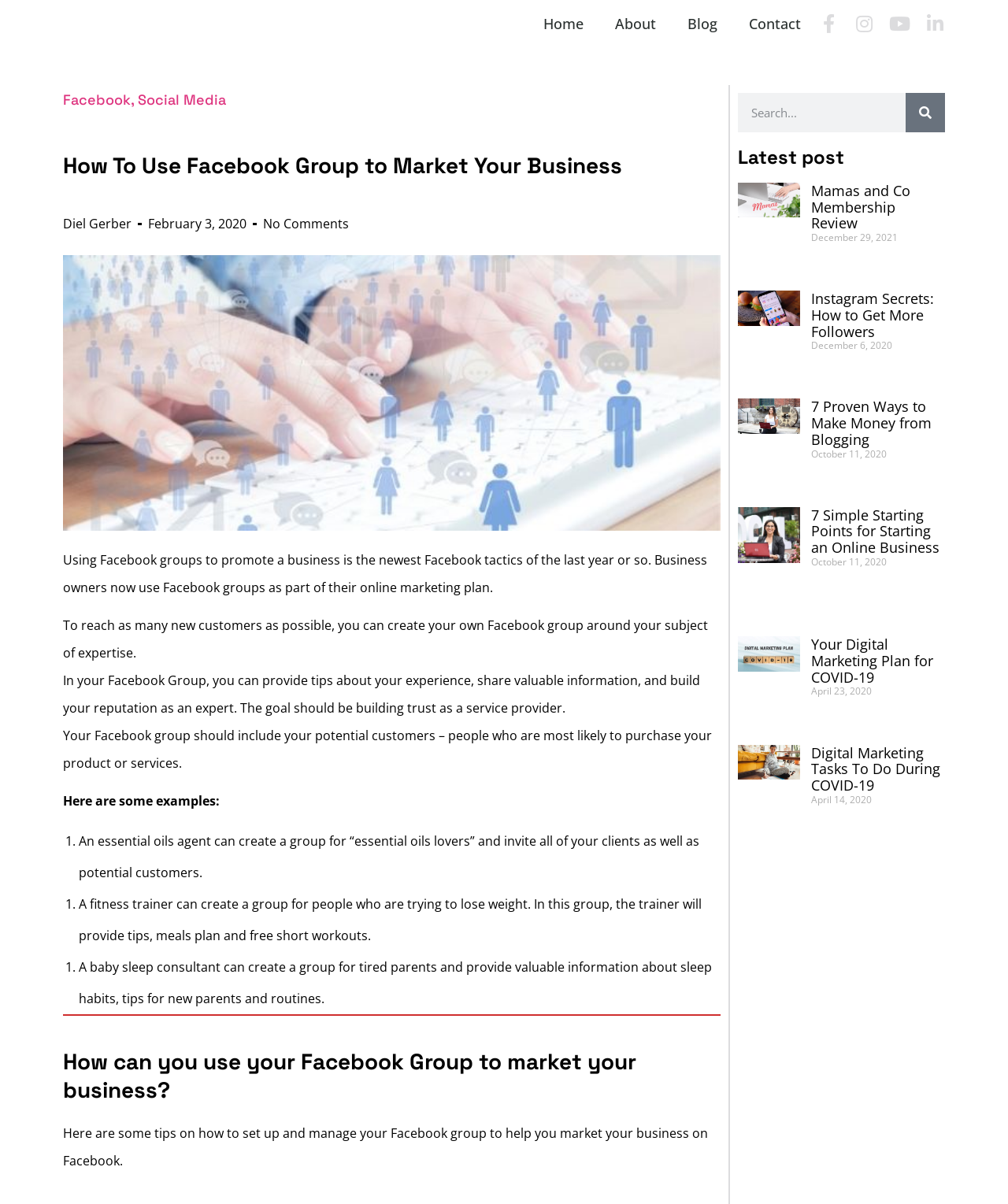Given the element description: "Mamas and Co Membership Review", predict the bounding box coordinates of the UI element it refers to, using four float numbers between 0 and 1, i.e., [left, top, right, bottom].

[0.805, 0.15, 0.903, 0.193]